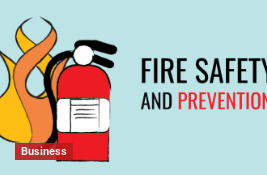What is the significance of the stylized flames?
Look at the screenshot and give a one-word or phrase answer.

Indicating danger and importance